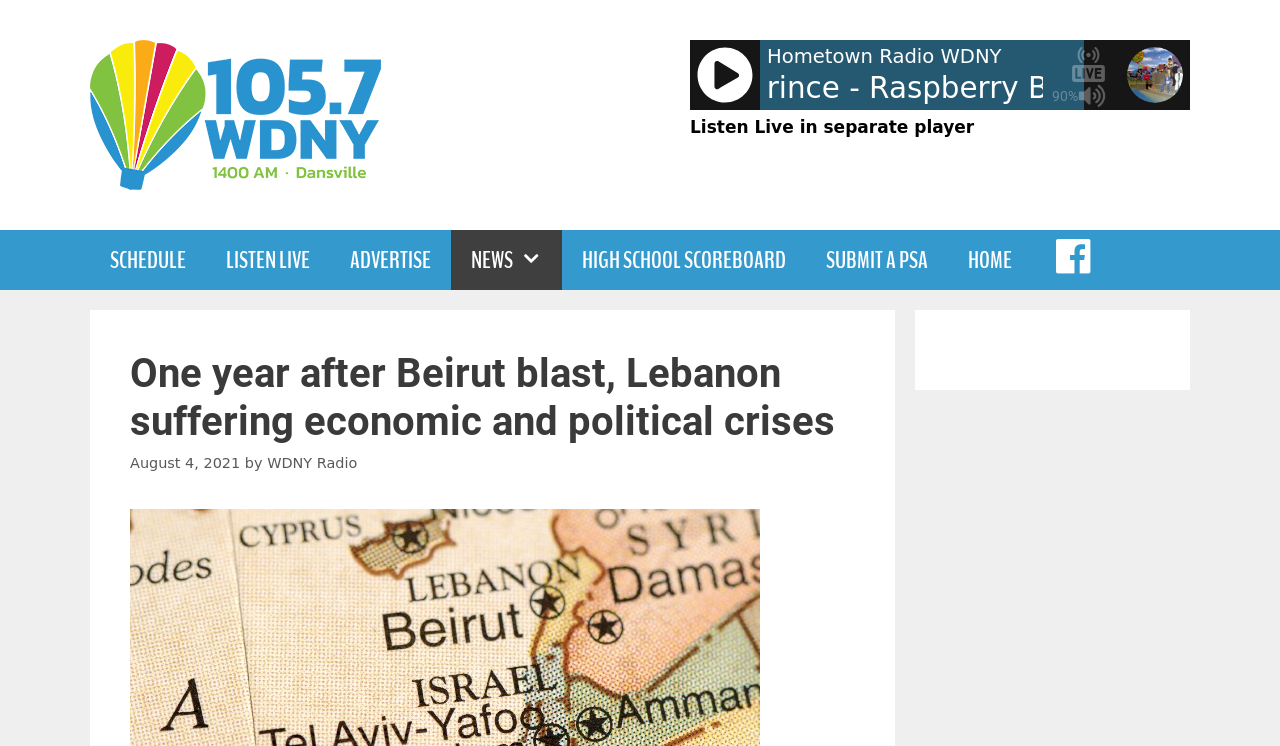Determine the bounding box coordinates for the area that should be clicked to carry out the following instruction: "Click on the 'SCHEDULE' link".

[0.07, 0.308, 0.161, 0.389]